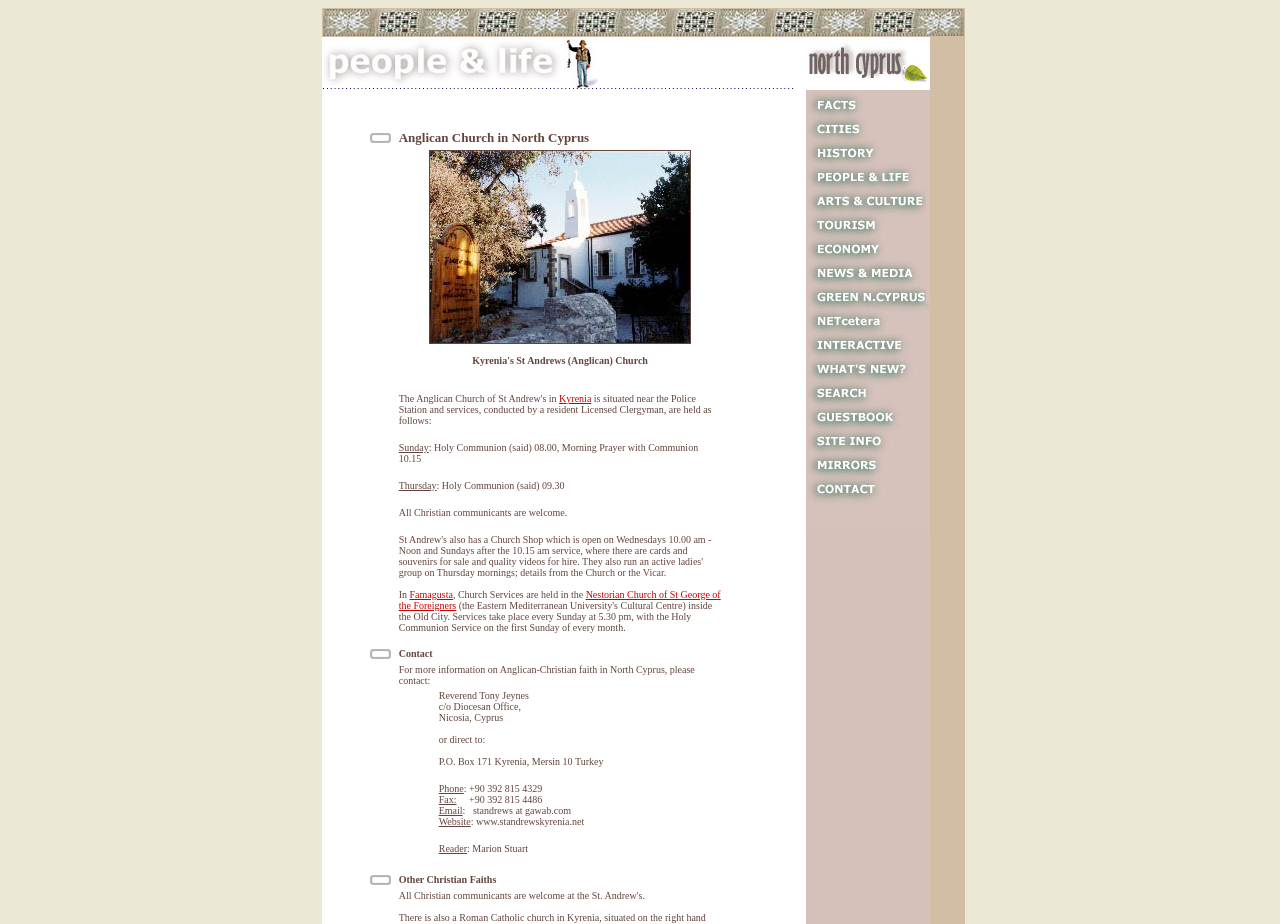What is the website of the St Andrew's church in Kyrenia?
Answer the question with a thorough and detailed explanation.

The answer can be found in the blockquote section that contains the contact information. The website 'www.standrewskyrenia.net' is mentioned as the website of the St Andrew's church in Kyrenia.